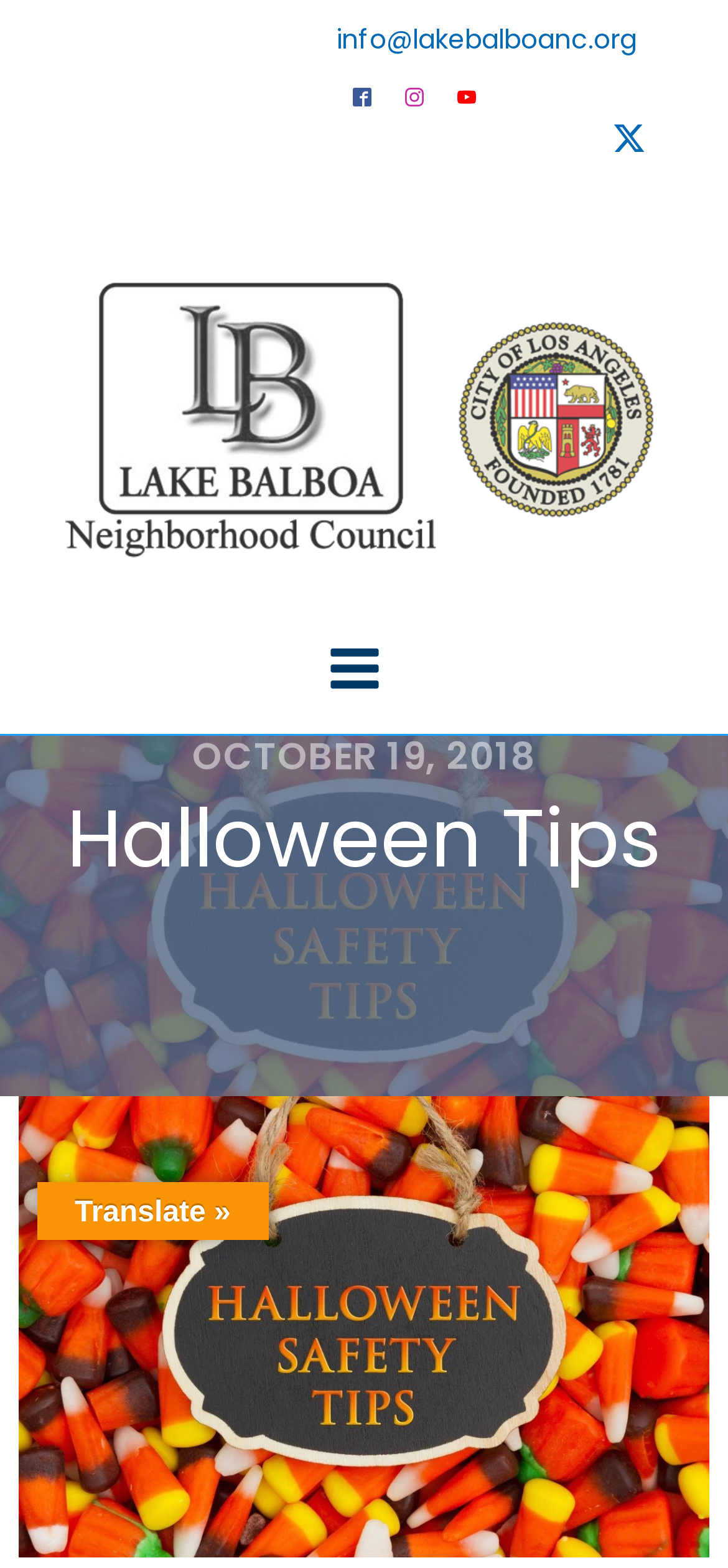Examine the screenshot and answer the question in as much detail as possible: What is the main topic of this webpage?

Based on the webpage content, especially the heading 'Halloween Tips' and the image 'Halloween Safety Tips Message', it is clear that the main topic of this webpage is providing safety tips for Halloween.